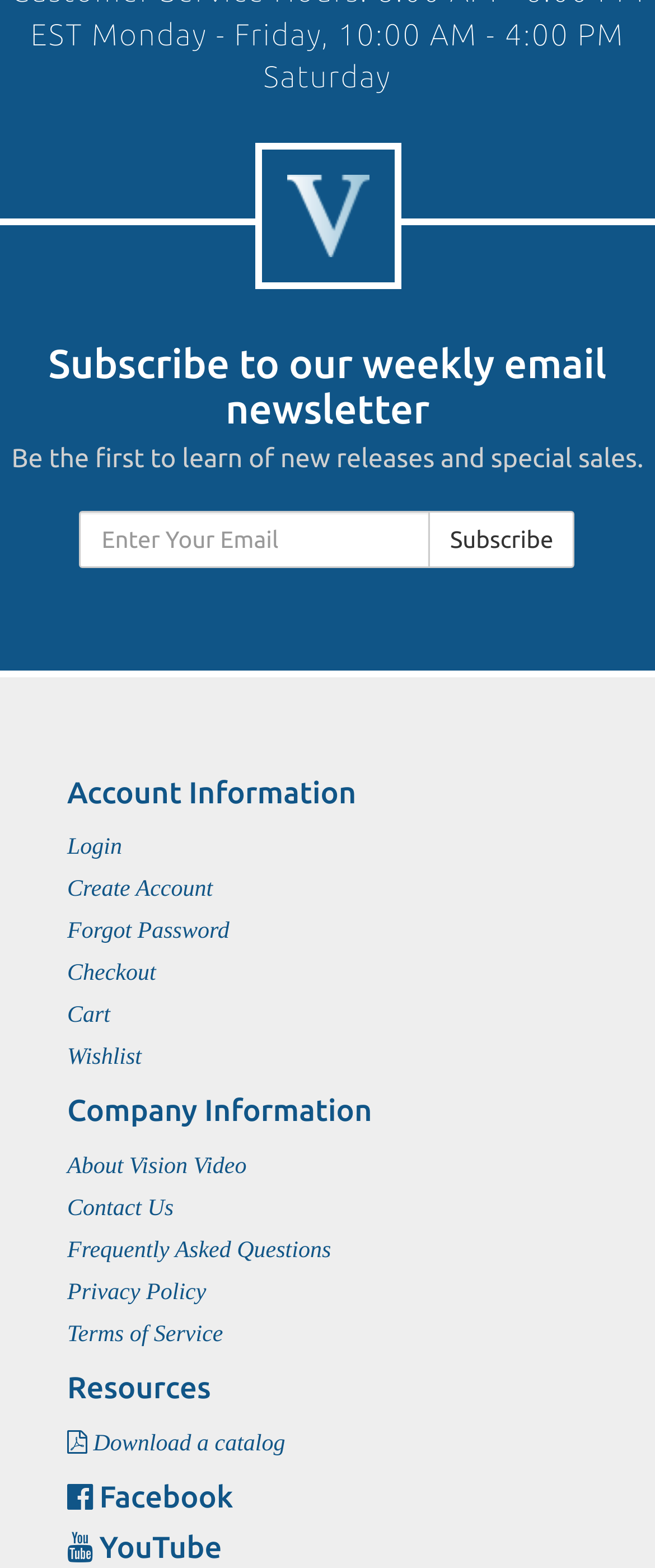Identify the bounding box coordinates of the section that should be clicked to achieve the task described: "Login to account".

[0.103, 0.528, 0.962, 0.555]